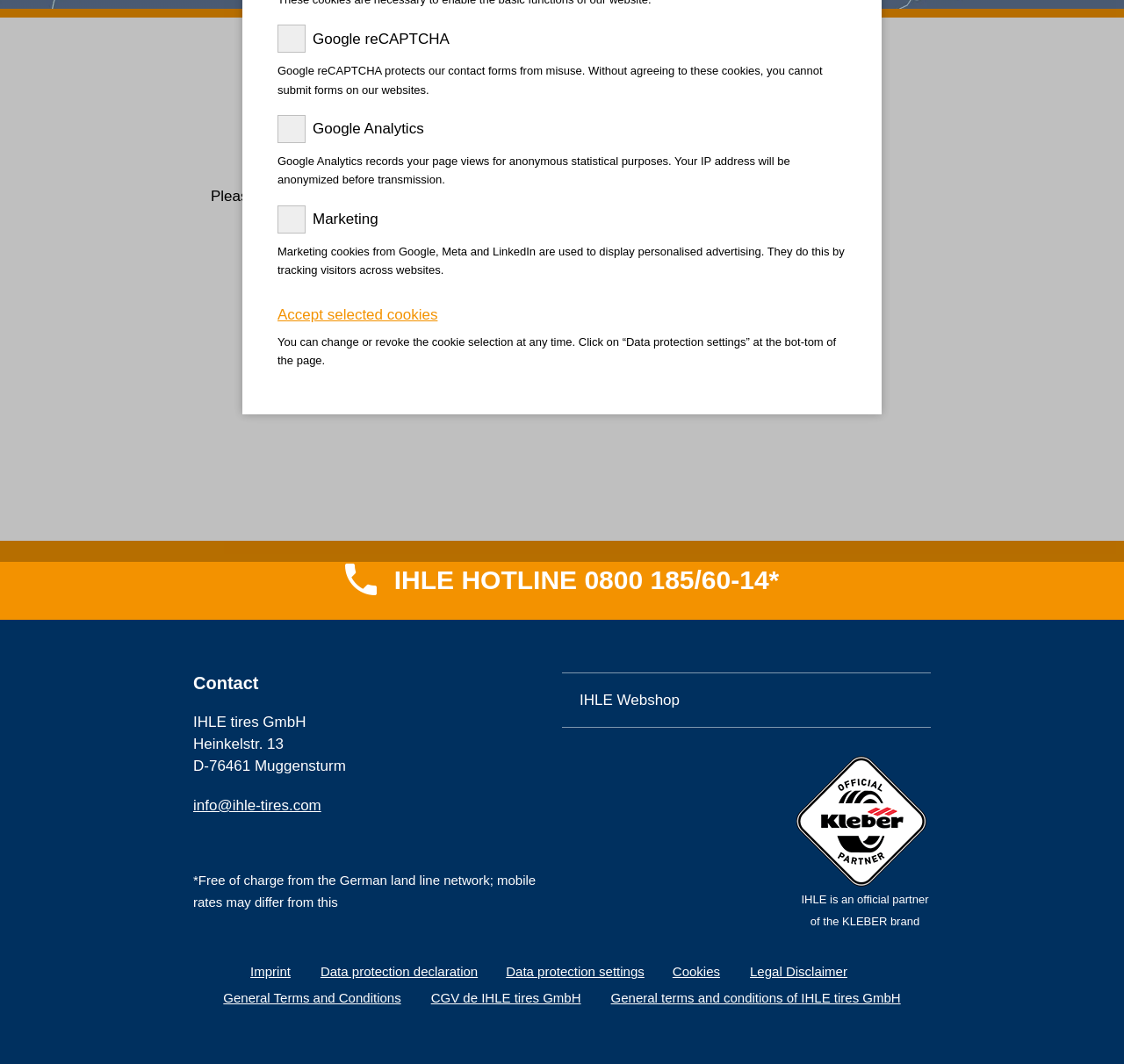Determine the bounding box coordinates of the UI element described by: "Accept selected cookies".

[0.247, 0.288, 0.389, 0.304]